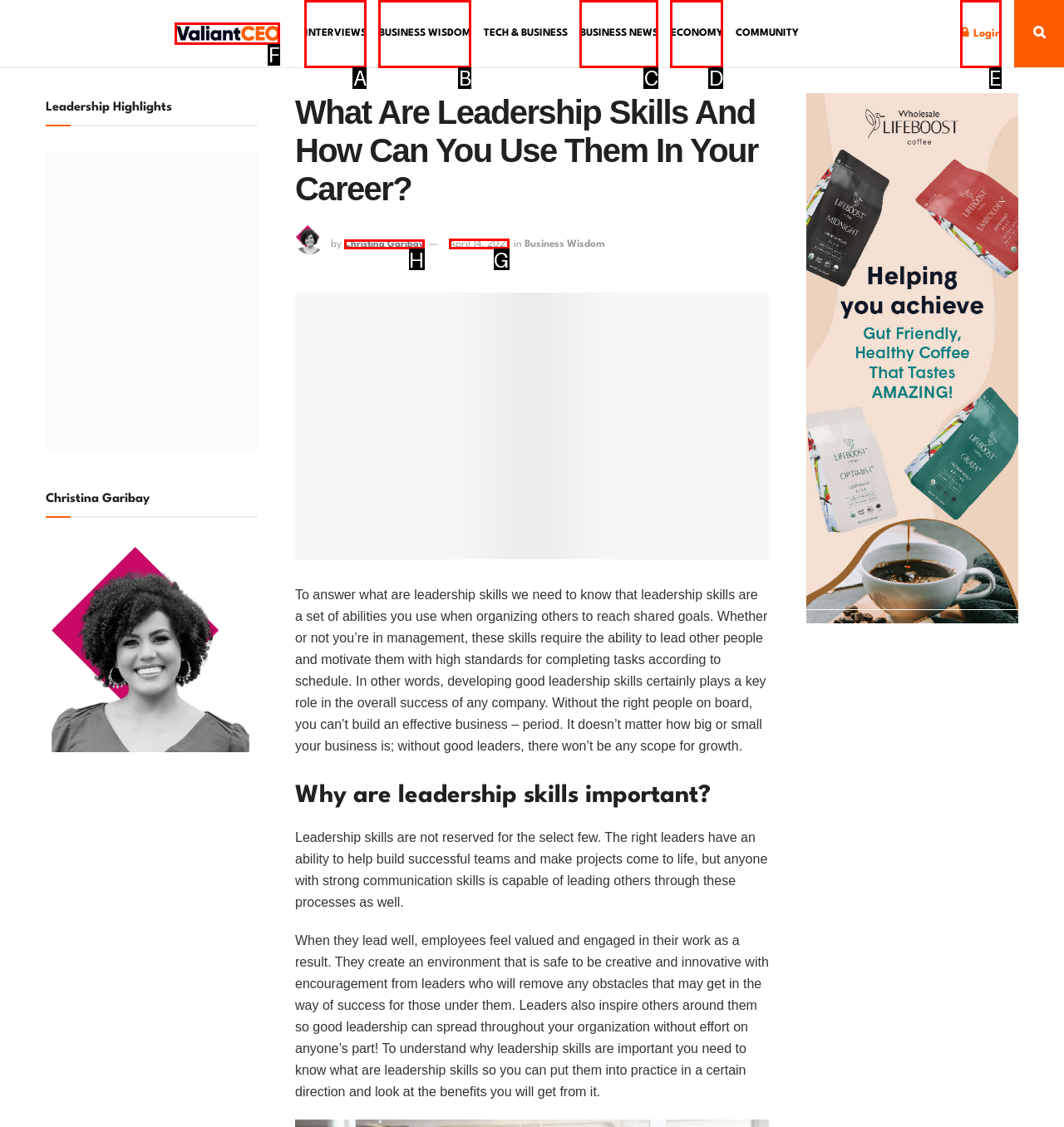Identify the HTML element to click to execute this task: Login to the website Respond with the letter corresponding to the proper option.

E